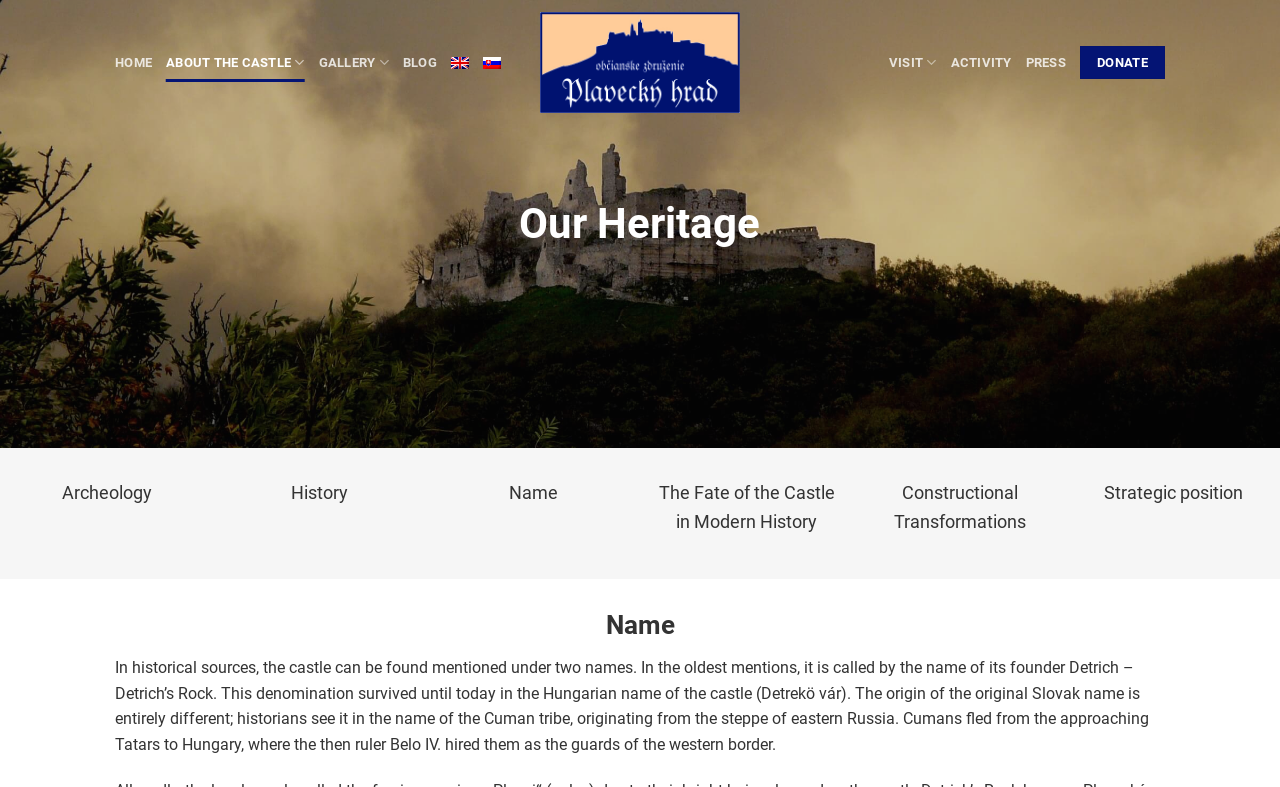What are the two names of the castle mentioned in historical sources? Please answer the question using a single word or phrase based on the image.

Detrich’s Rock and Plavecký Hrad